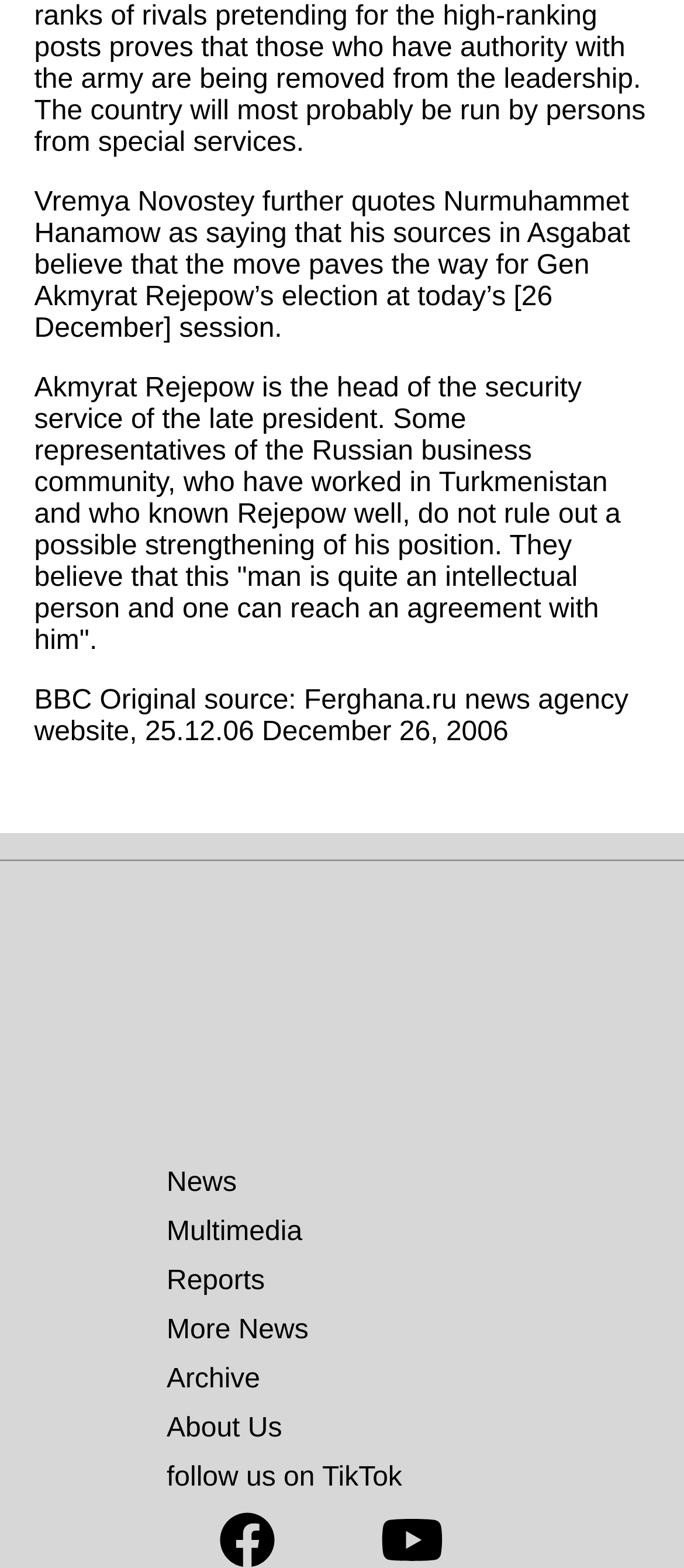Can you provide the bounding box coordinates for the element that should be clicked to implement the instruction: "Publish comment"?

None